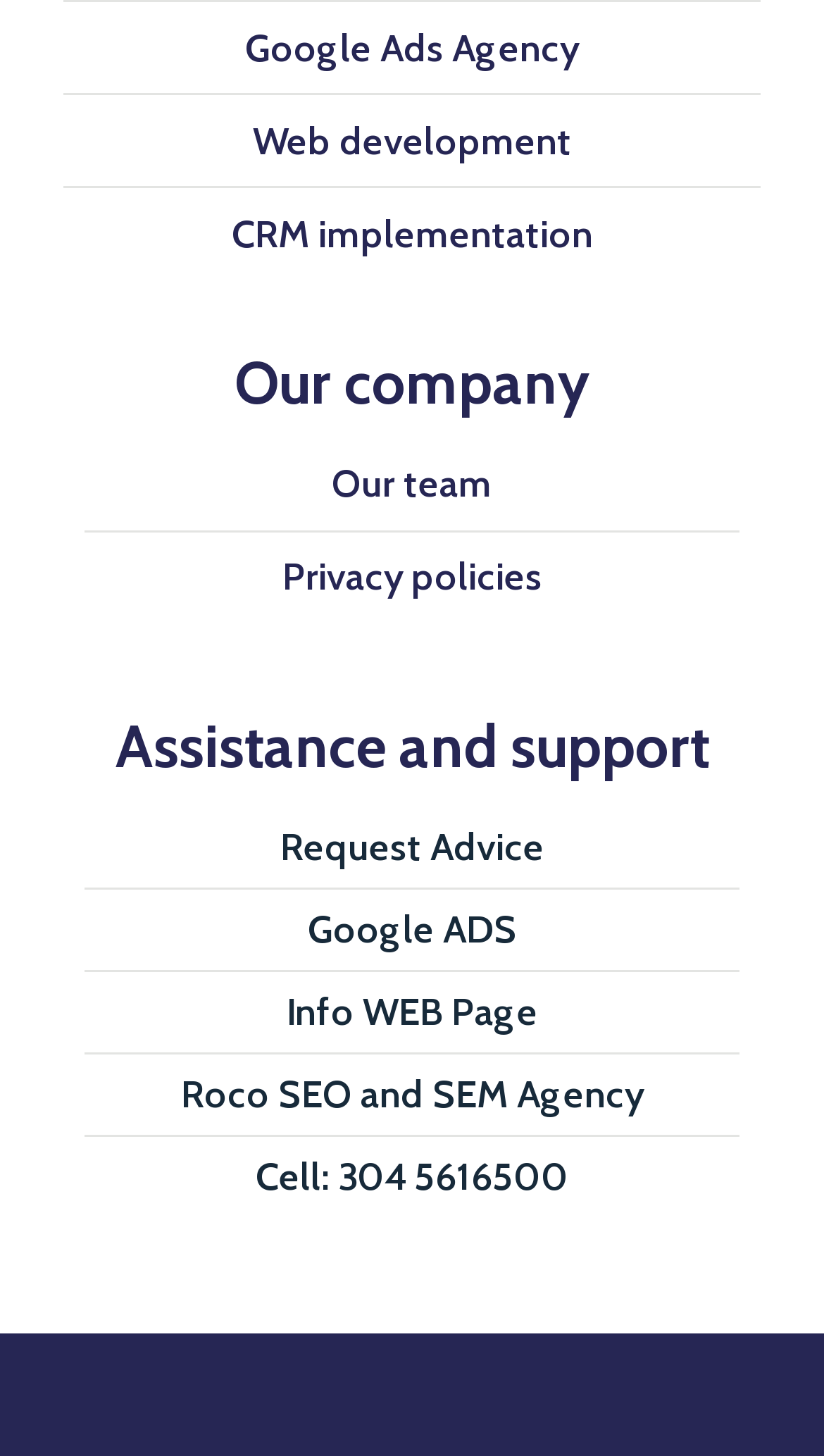Kindly provide the bounding box coordinates of the section you need to click on to fulfill the given instruction: "Learn about CRM implementation".

[0.077, 0.142, 0.923, 0.181]